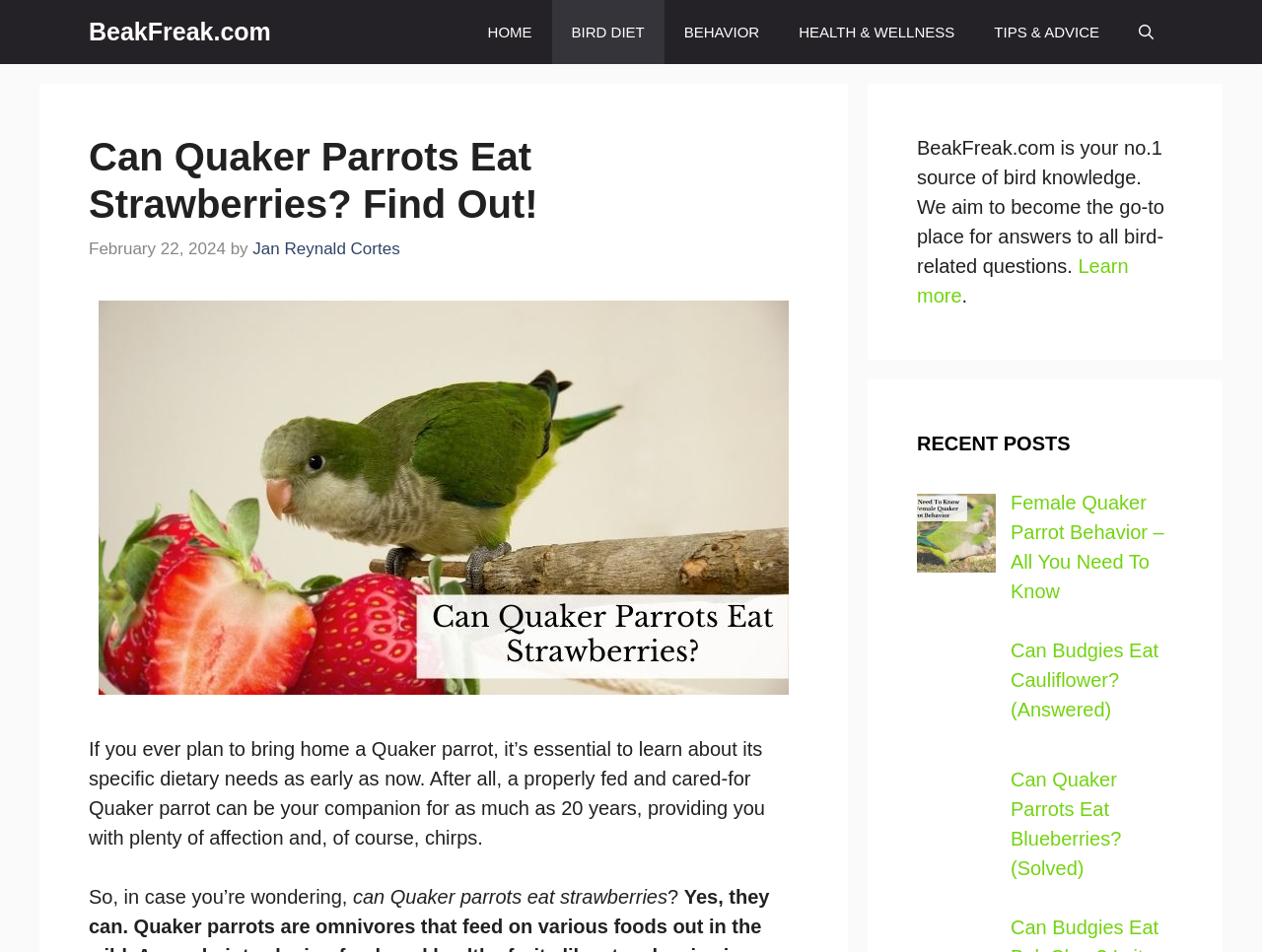Locate the bounding box coordinates of the element to click to perform the following action: 'Click on the 'BIRD DIET' link'. The coordinates should be given as four float values between 0 and 1, in the form of [left, top, right, bottom].

[0.437, 0.0, 0.526, 0.067]